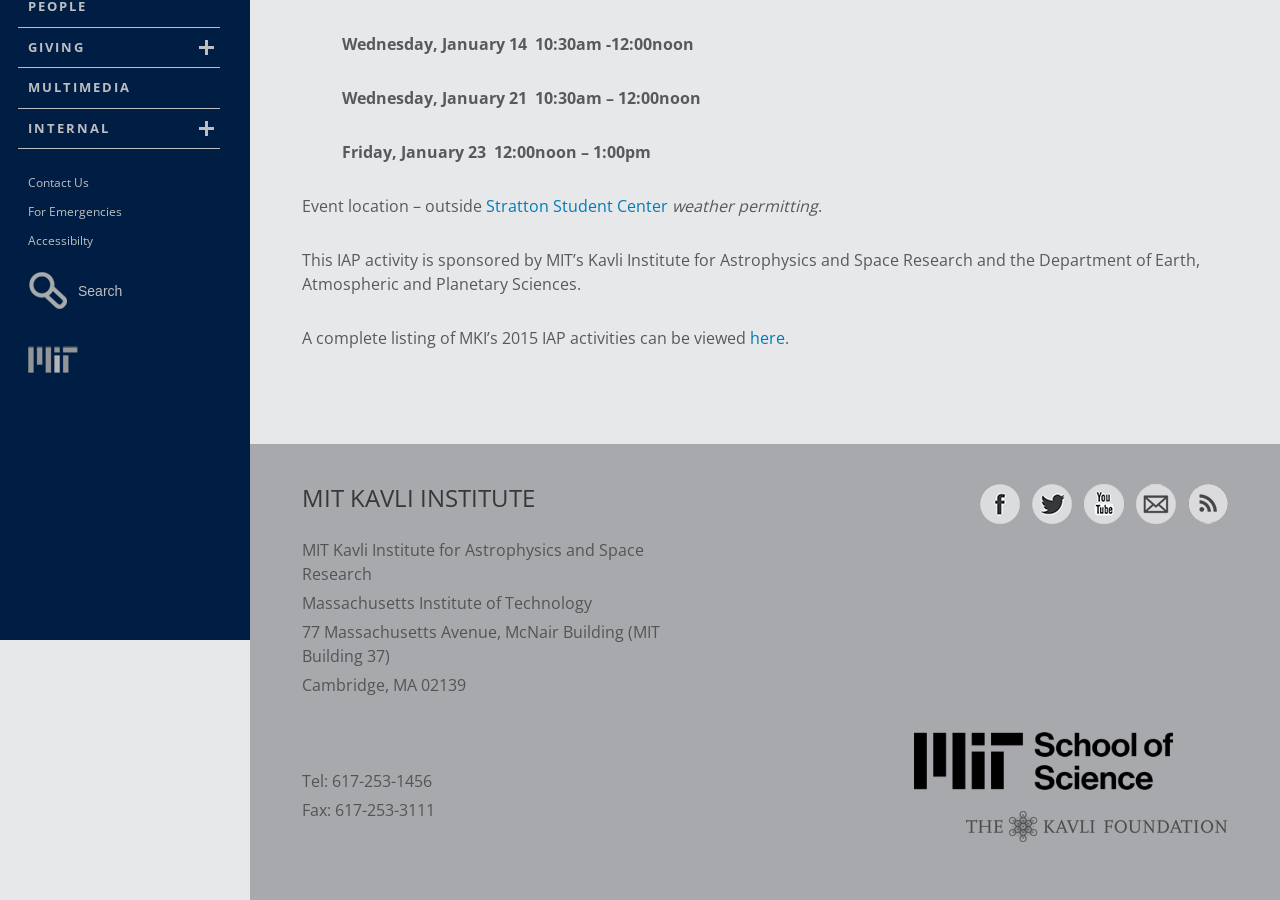Using the provided element description: "Contact Us", identify the bounding box coordinates. The coordinates should be four floats between 0 and 1 in the order [left, top, right, bottom].

[0.022, 0.185, 0.07, 0.213]